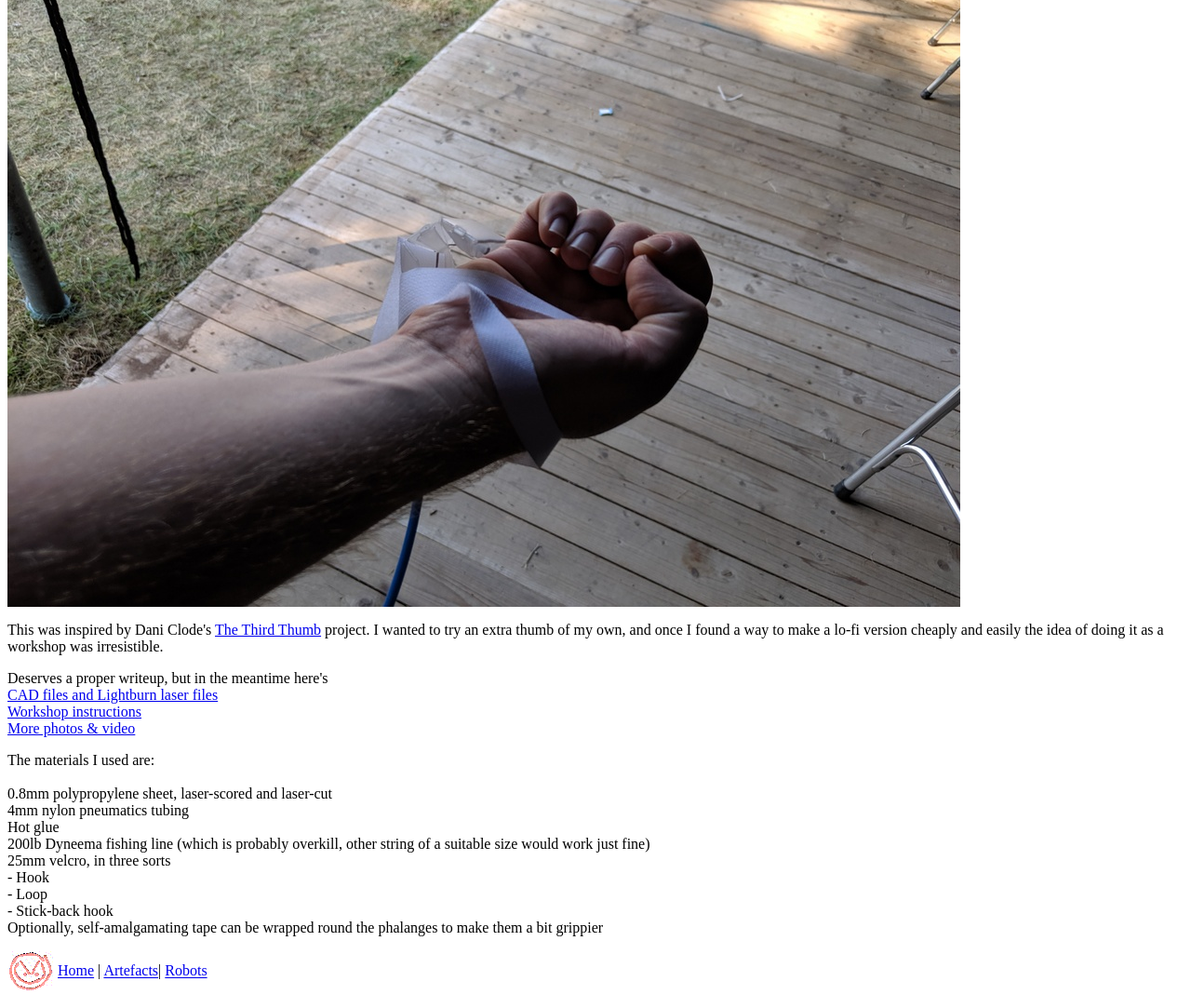What is the main topic of the webpage?
Using the image as a reference, answer the question in detail.

The main topic of the webpage is a DIY project, specifically a project to create an extra thumb, as evidenced by the text and links on the webpage.